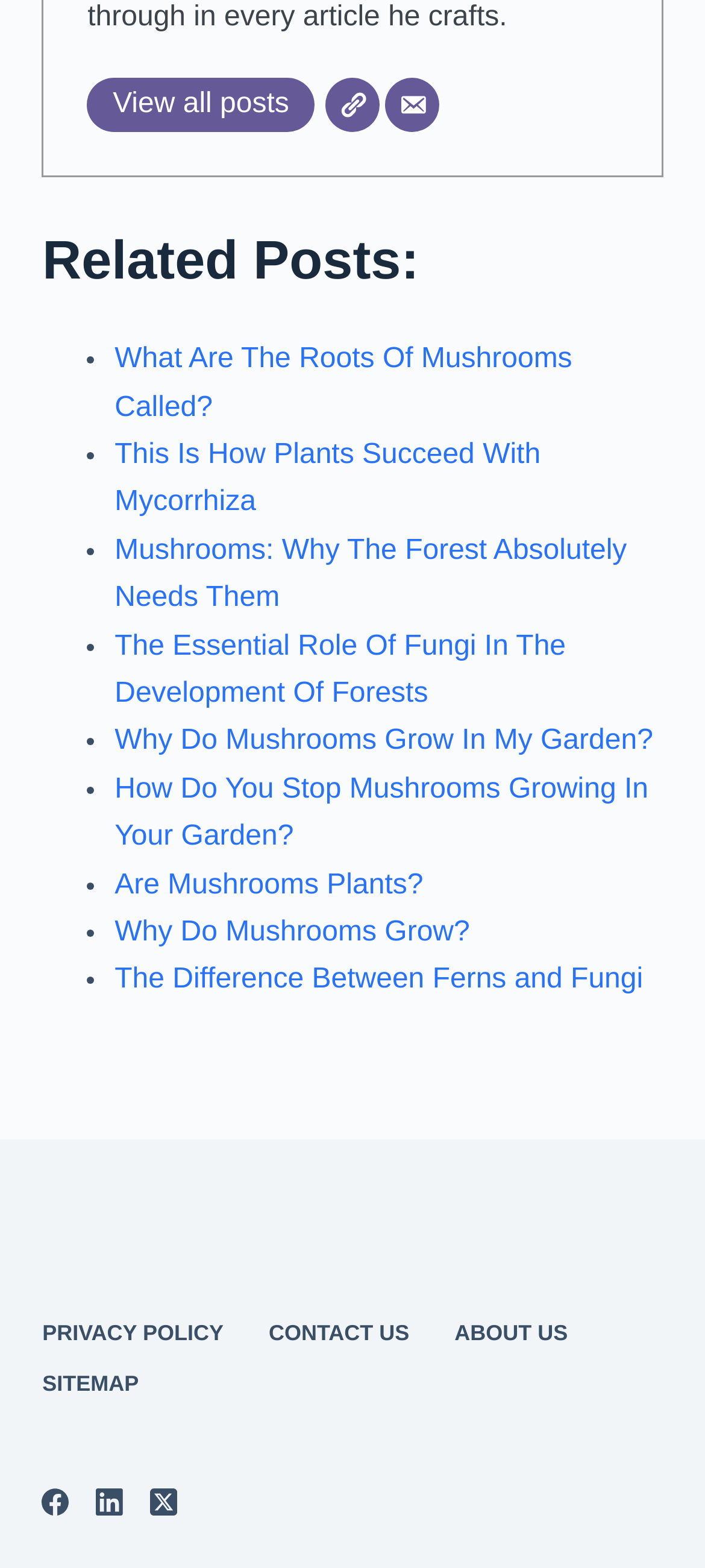What is the title of the section above the list of links?
From the screenshot, provide a brief answer in one word or phrase.

Related Posts: